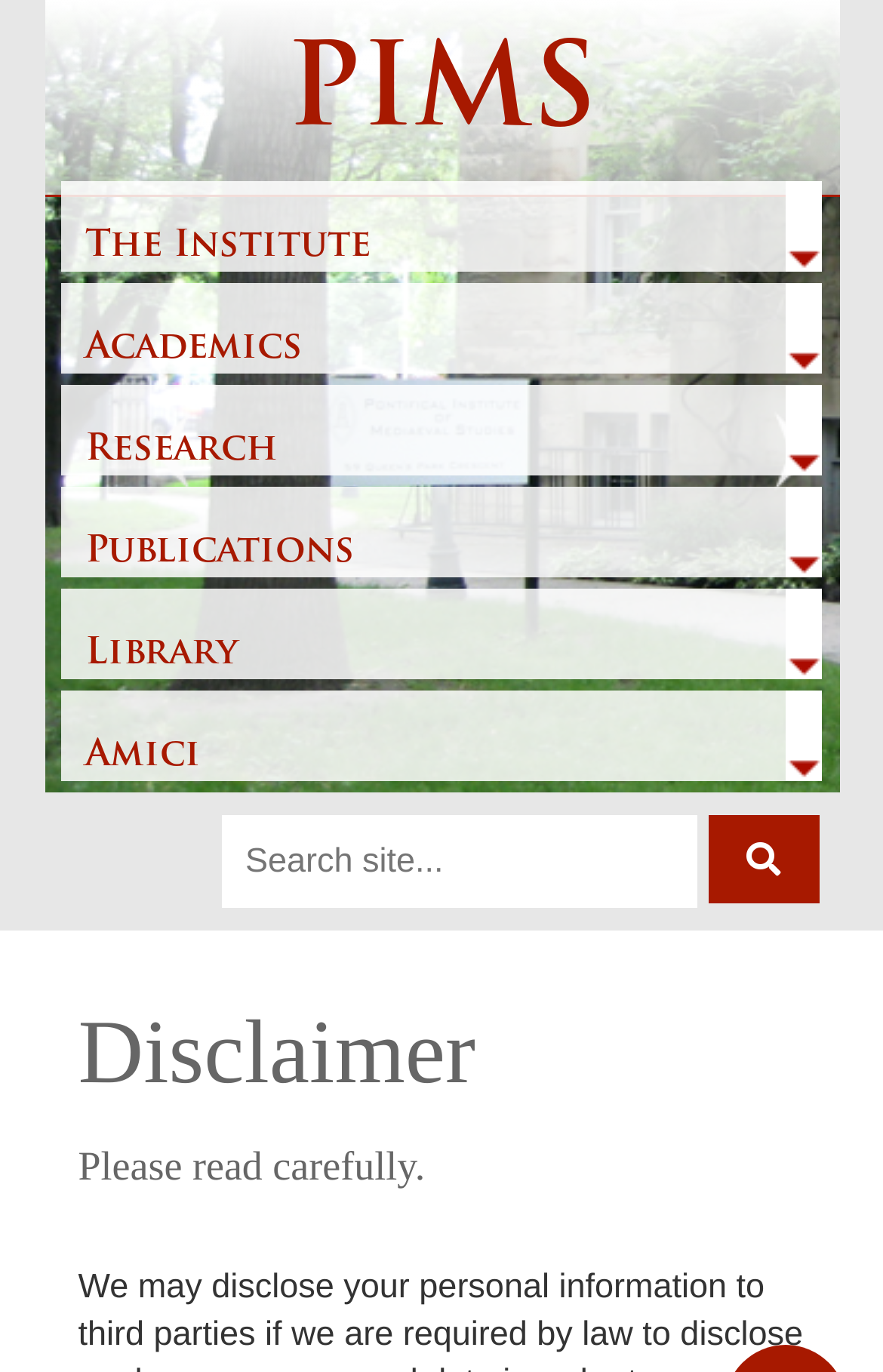Determine the bounding box coordinates for the clickable element to execute this instruction: "search something". Provide the coordinates as four float numbers between 0 and 1, i.e., [left, top, right, bottom].

[0.252, 0.594, 0.927, 0.662]